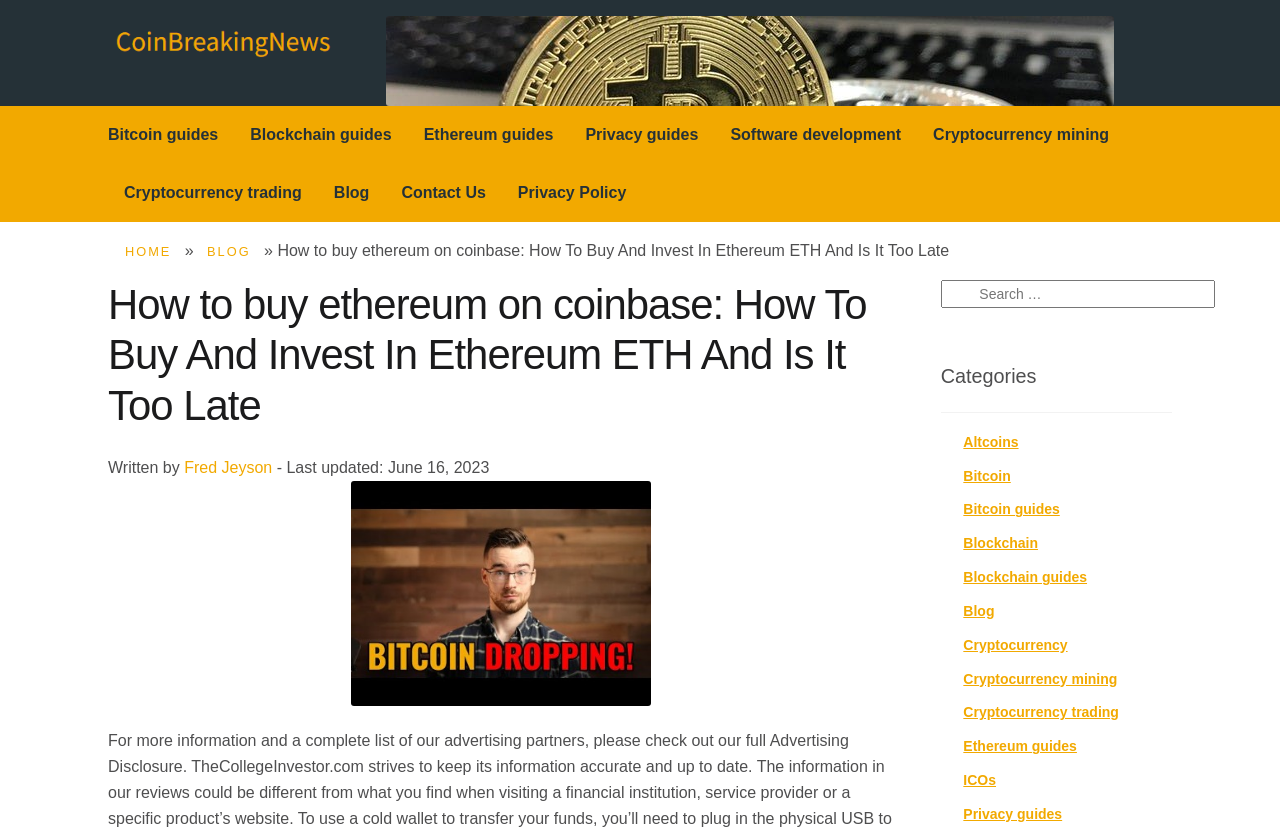Using the provided description Blog, find the bounding box coordinates for the UI element. Provide the coordinates in (top-left x, top-left y, bottom-right x, bottom-right y) format, ensuring all values are between 0 and 1.

[0.162, 0.292, 0.196, 0.317]